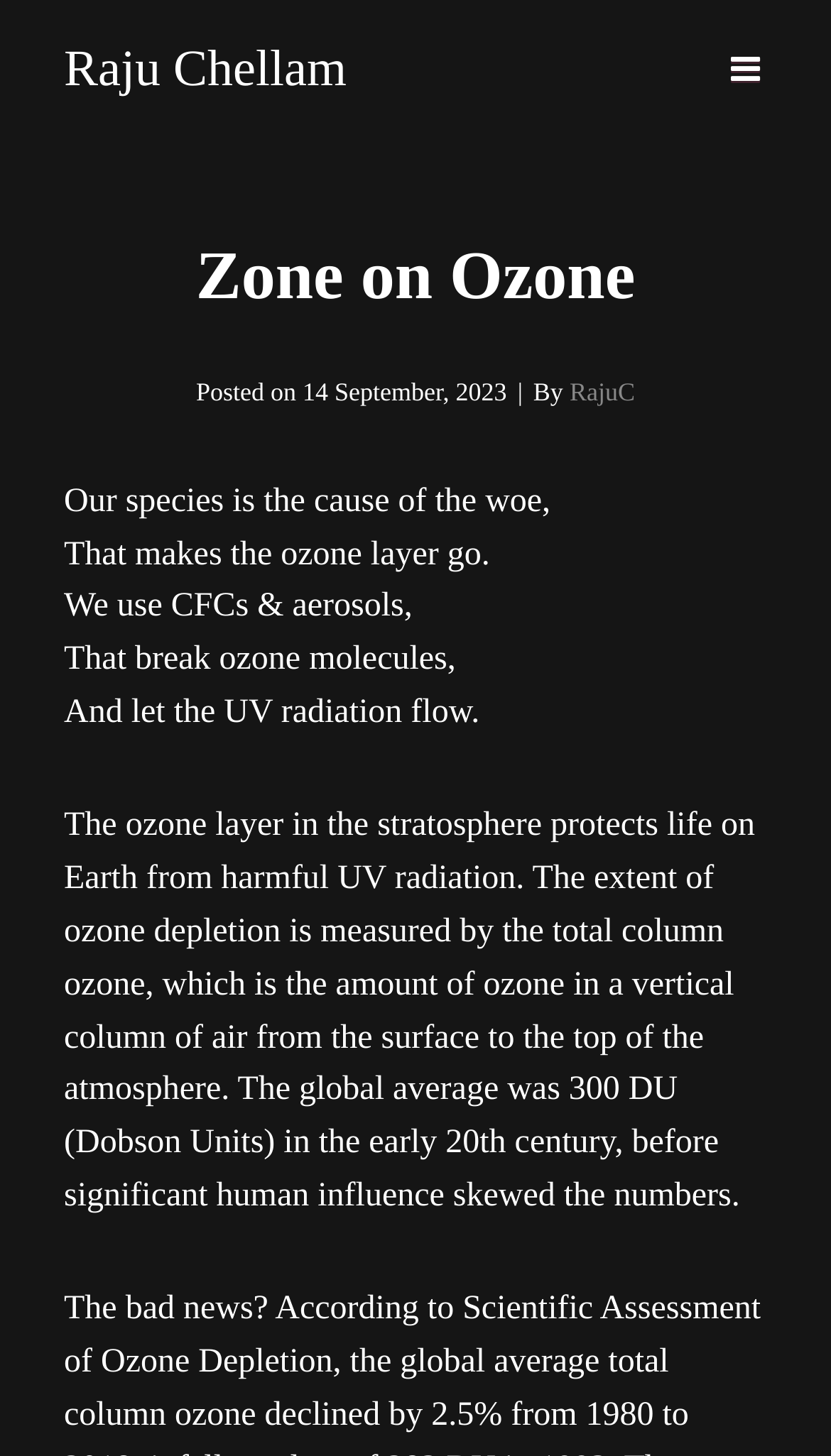Answer this question in one word or a short phrase: What is the global average of total column ozone?

300 DU